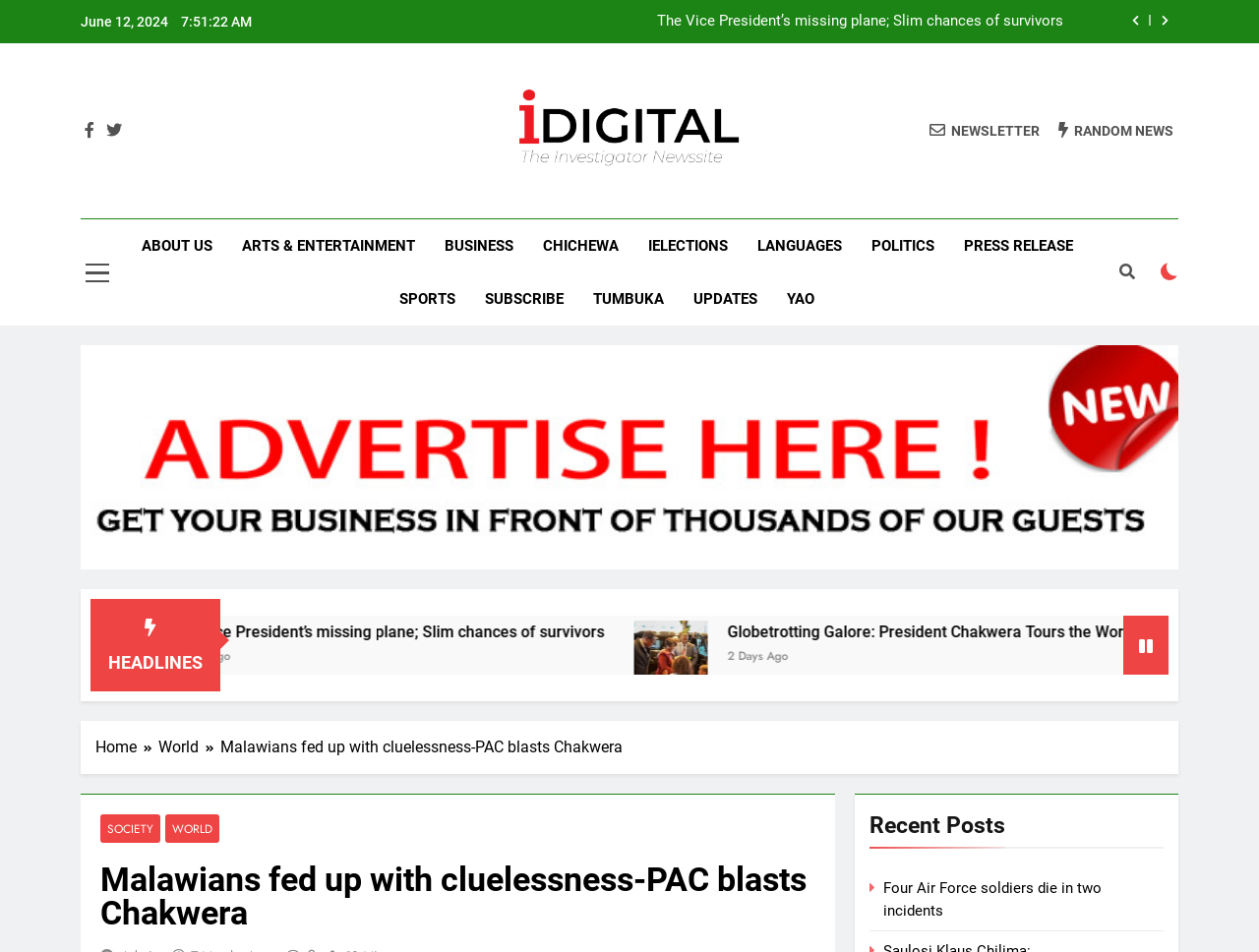Determine the bounding box of the UI element mentioned here: "2 days ago2 days ago". The coordinates must be in the format [left, top, right, bottom] with values ranging from 0 to 1.

[0.946, 0.678, 0.994, 0.698]